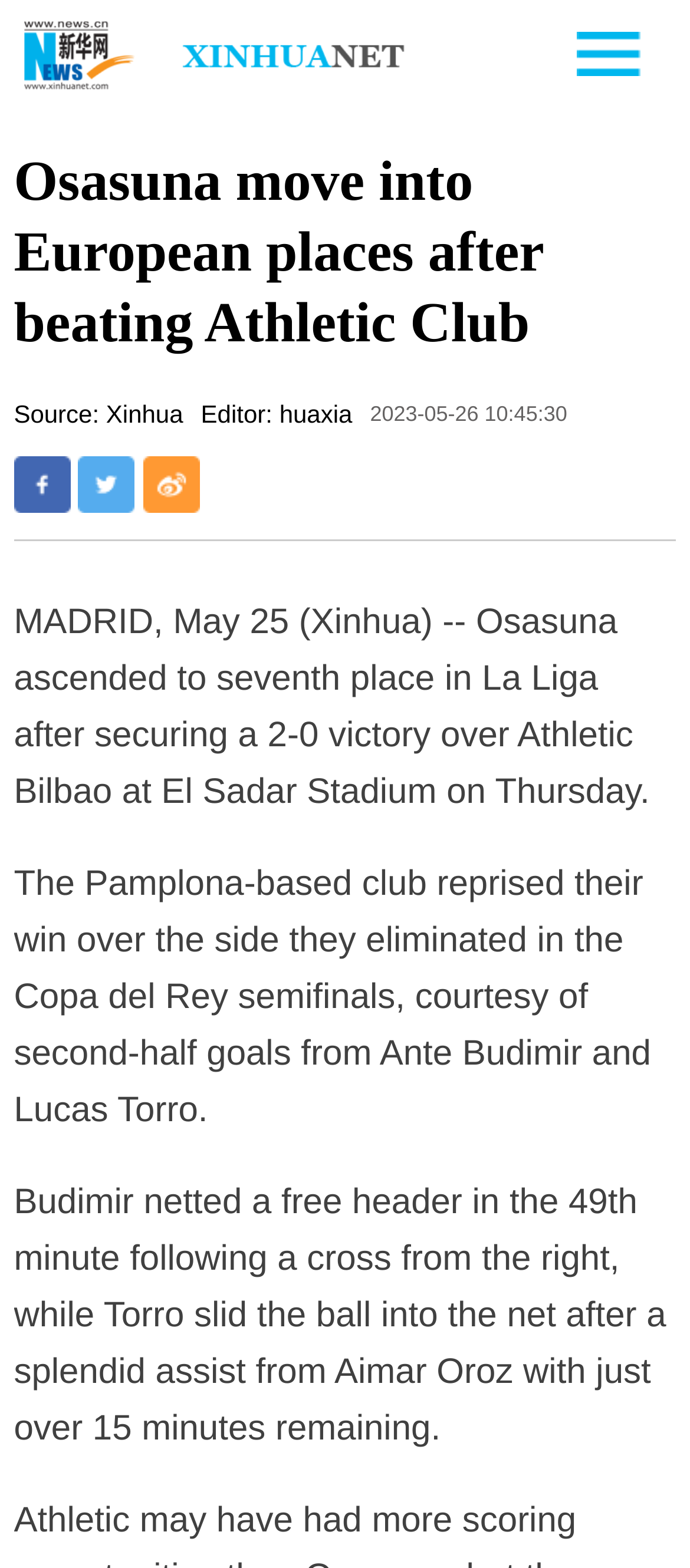What is the source of the article?
Using the visual information, answer the question in a single word or phrase.

Xinhua